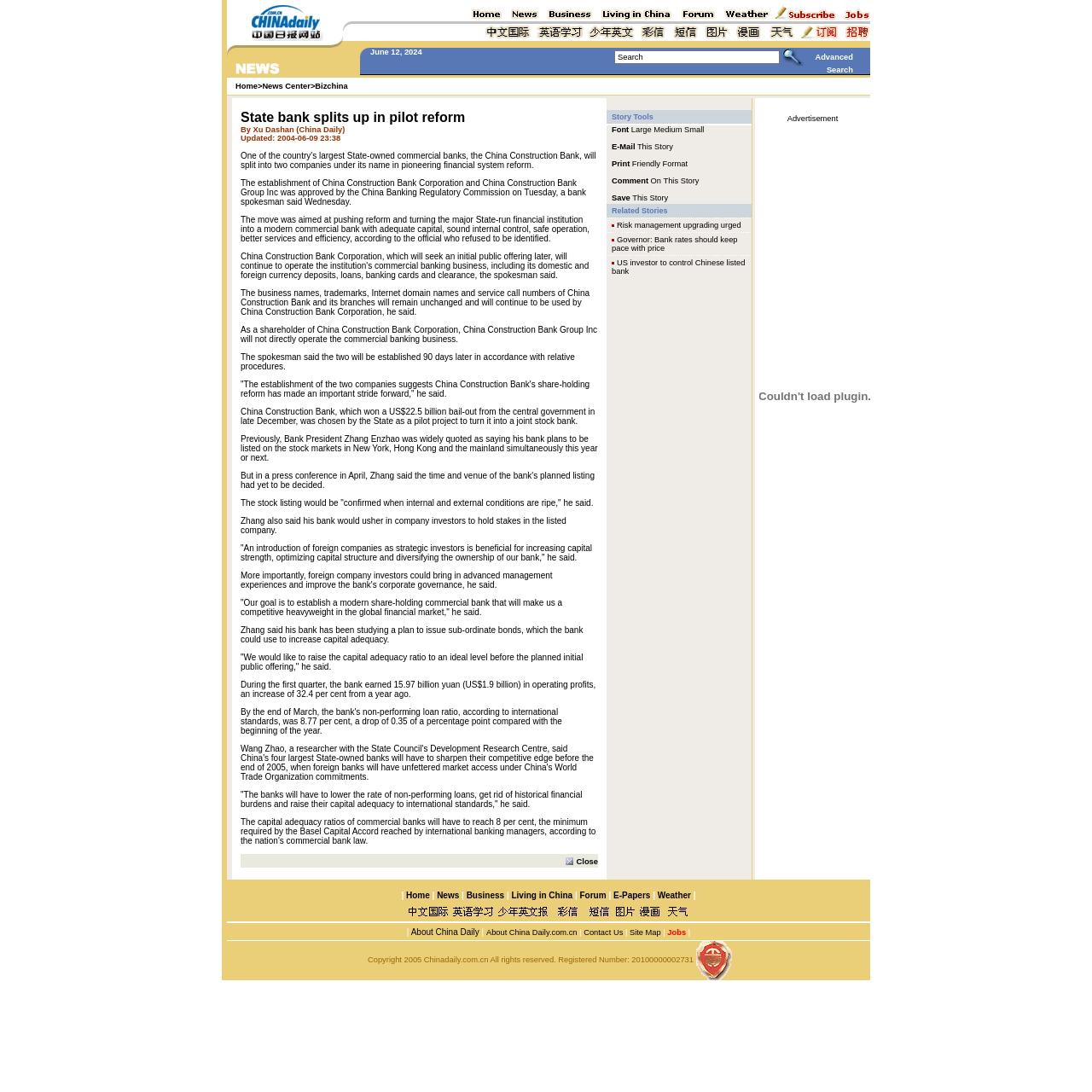Given the description of a UI element: "Comment On This Story", identify the bounding box coordinates of the matching element in the webpage screenshot.

[0.56, 0.159, 0.64, 0.17]